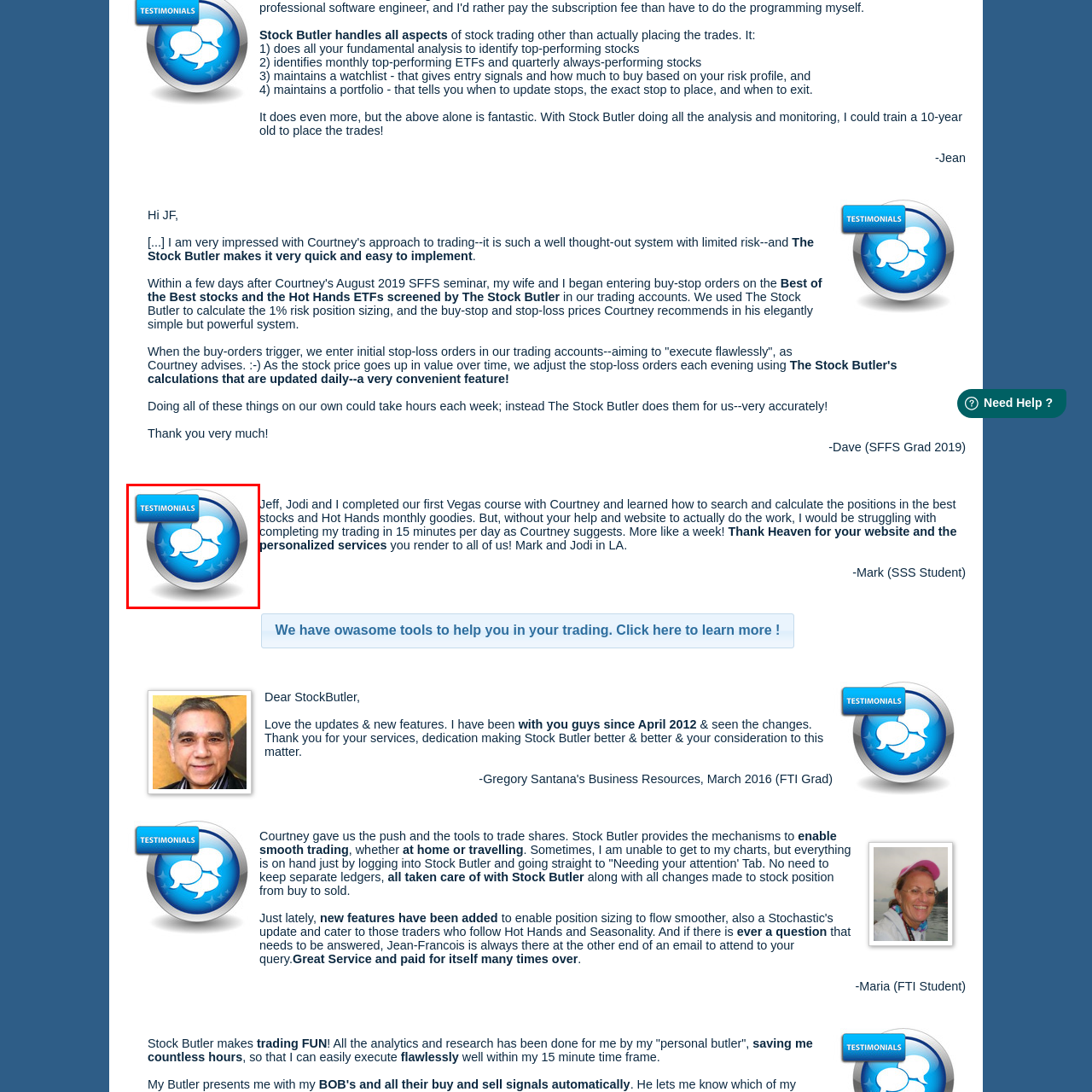Analyze and describe the image content within the red perimeter in detail.

The image depicts a vibrant, circular icon featuring the word "TESTIMONIALS" at the top, set against a bright blue background. Within the circle, three overlapping speech bubbles symbolize communication and user feedback, highlighting the importance of testimonials in showcasing user experiences. This graphic likely serves as an interactive element on a website, inviting visitors to explore personal accounts and endorsements from satisfied users of Stock Butler. This feature emphasizes the value of client feedback in building trust and demonstrating the effectiveness of the service provided.